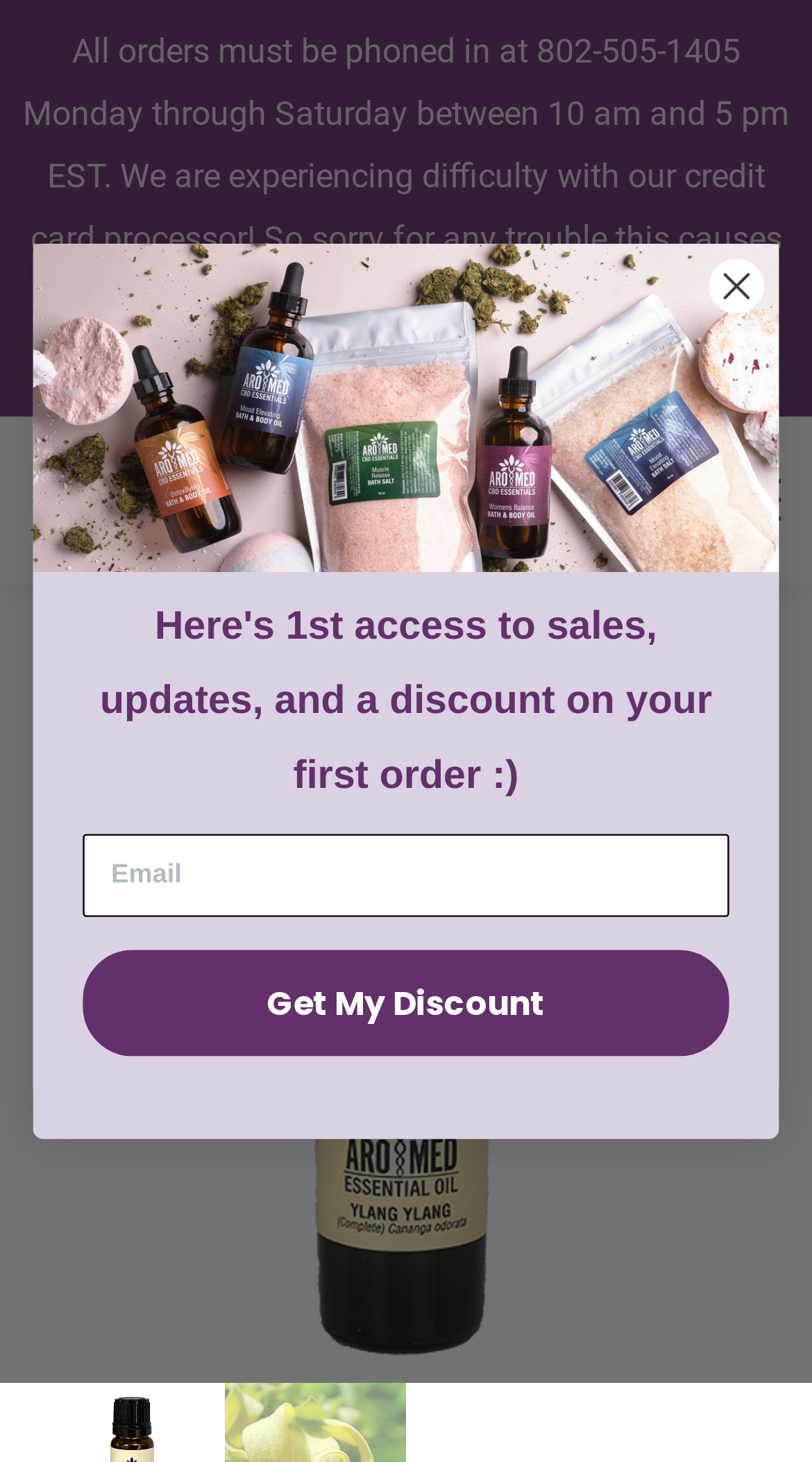Please identify the bounding box coordinates of the area that needs to be clicked to follow this instruction: "go to home page".

[0.038, 0.306, 0.192, 0.377]